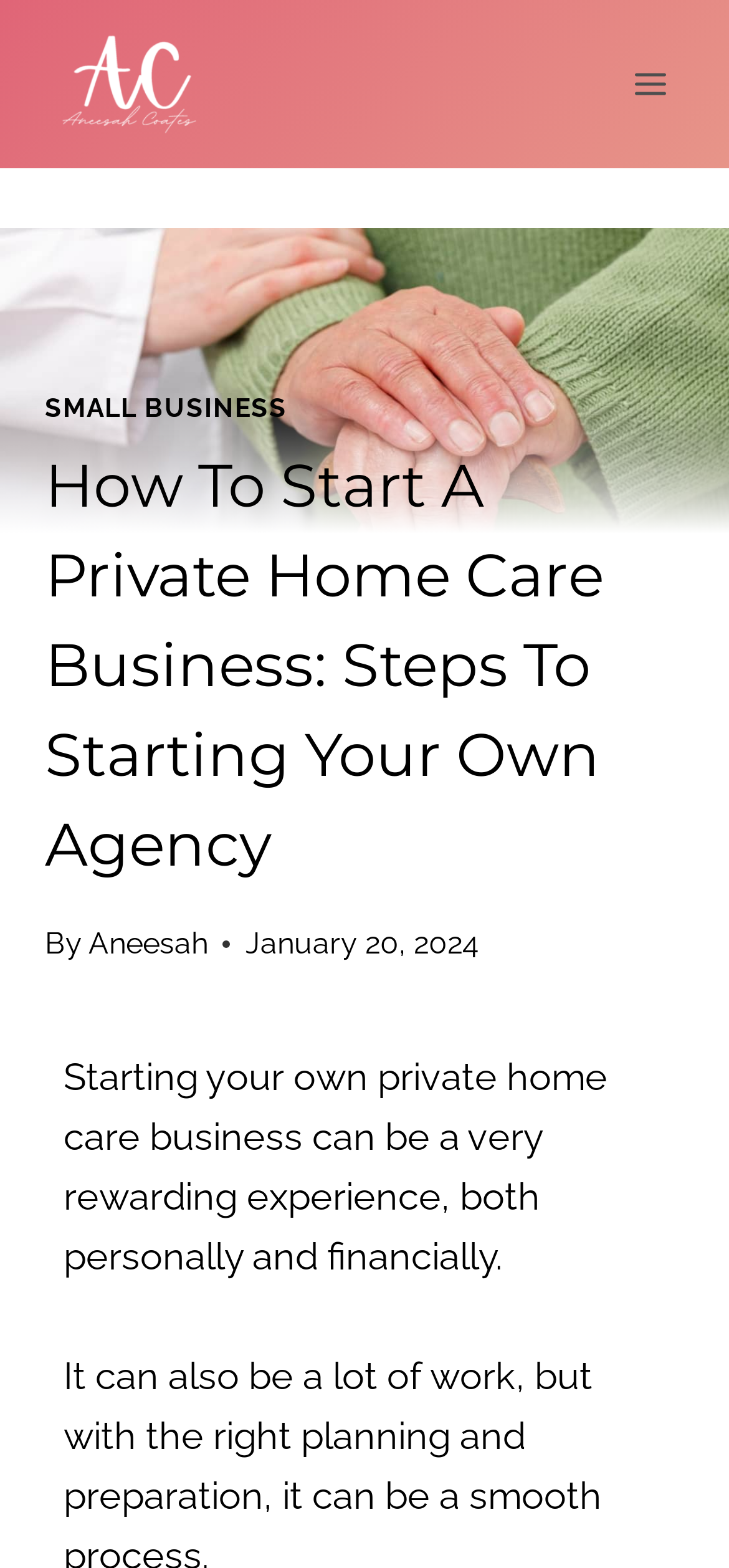Please find and generate the text of the main header of the webpage.

How To Start A Private Home Care Business: Steps To Starting Your Own Agency